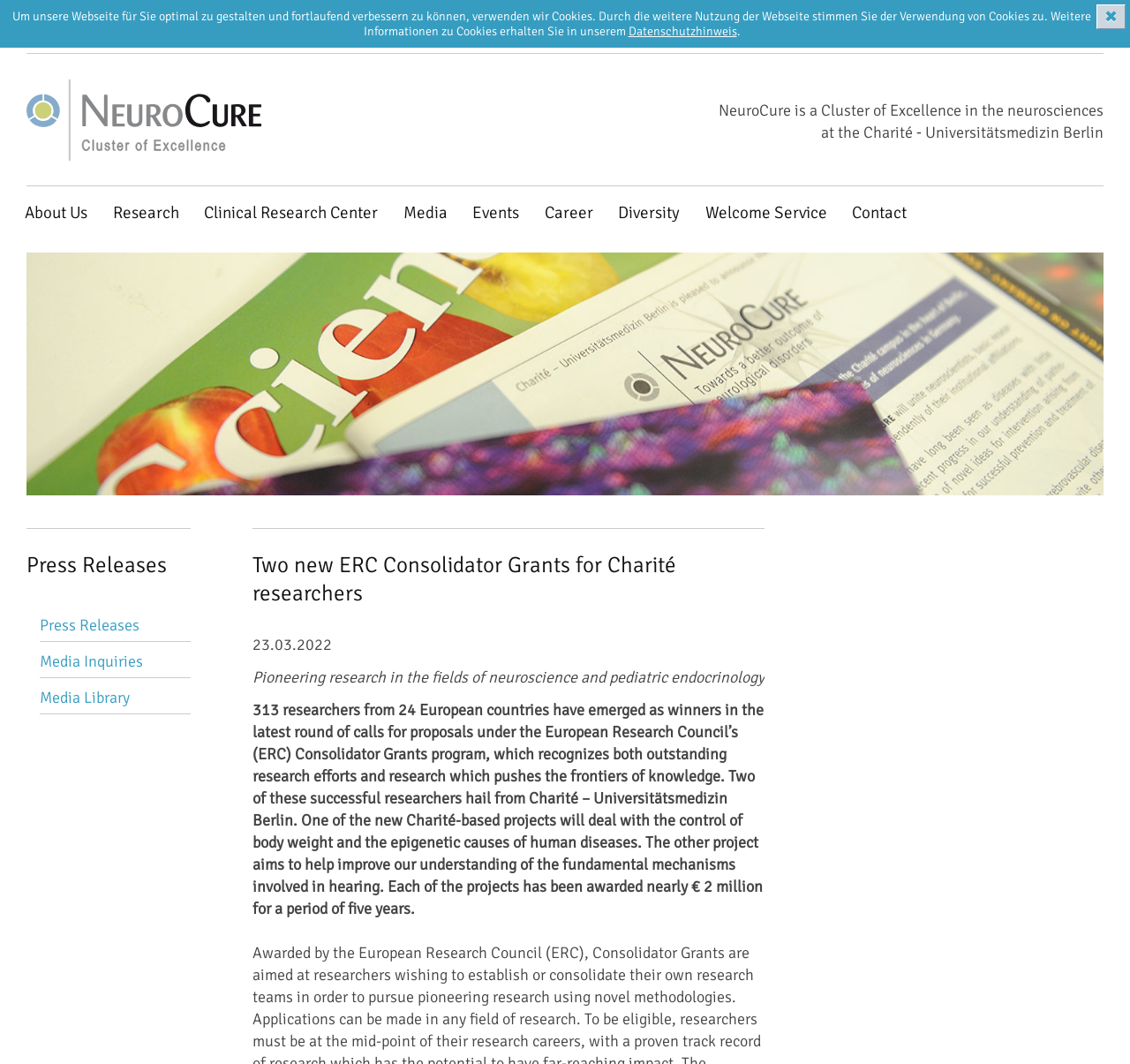Offer a detailed account of what is visible on the webpage.

The webpage appears to be a news article or press release from the NeuroCure Cluster of Excellence at Charité - Universitätsmedizin Berlin. At the top of the page, there is a notification about the use of cookies, accompanied by a link to a data protection notice and a close button. Below this, there is a search bar with a "Go!" button and a language selection option with English (EN) and German (DE) options.

The main content of the page is divided into two sections. On the left side, there is a navigation menu with links to various sections of the website, including "About Us", "Research", "Clinical Research Center", "Media", "Events", "Career", "Diversity", "Welcome Service", and "Contact". Above this menu, there is a figure or image that spans the entire width of the page.

On the right side, there is a news article with a heading that reads "Two new ERC Consolidator Grants for Charité researchers". The article is dated March 23, 2022, and describes how 313 researchers from 24 European countries have been awarded ERC Consolidator Grants, with two of the winners being from Charité. The article goes on to describe the two projects, one dealing with body weight control and epigenetic causes of human diseases, and the other aiming to improve our understanding of the fundamental mechanisms involved in hearing. Each project has been awarded nearly €2 million for a period of five years.

Below the article, there is a section with links to "Press Releases", "Media Inquiries", and "Media Library", accompanied by a heading that reads "Press Releases".